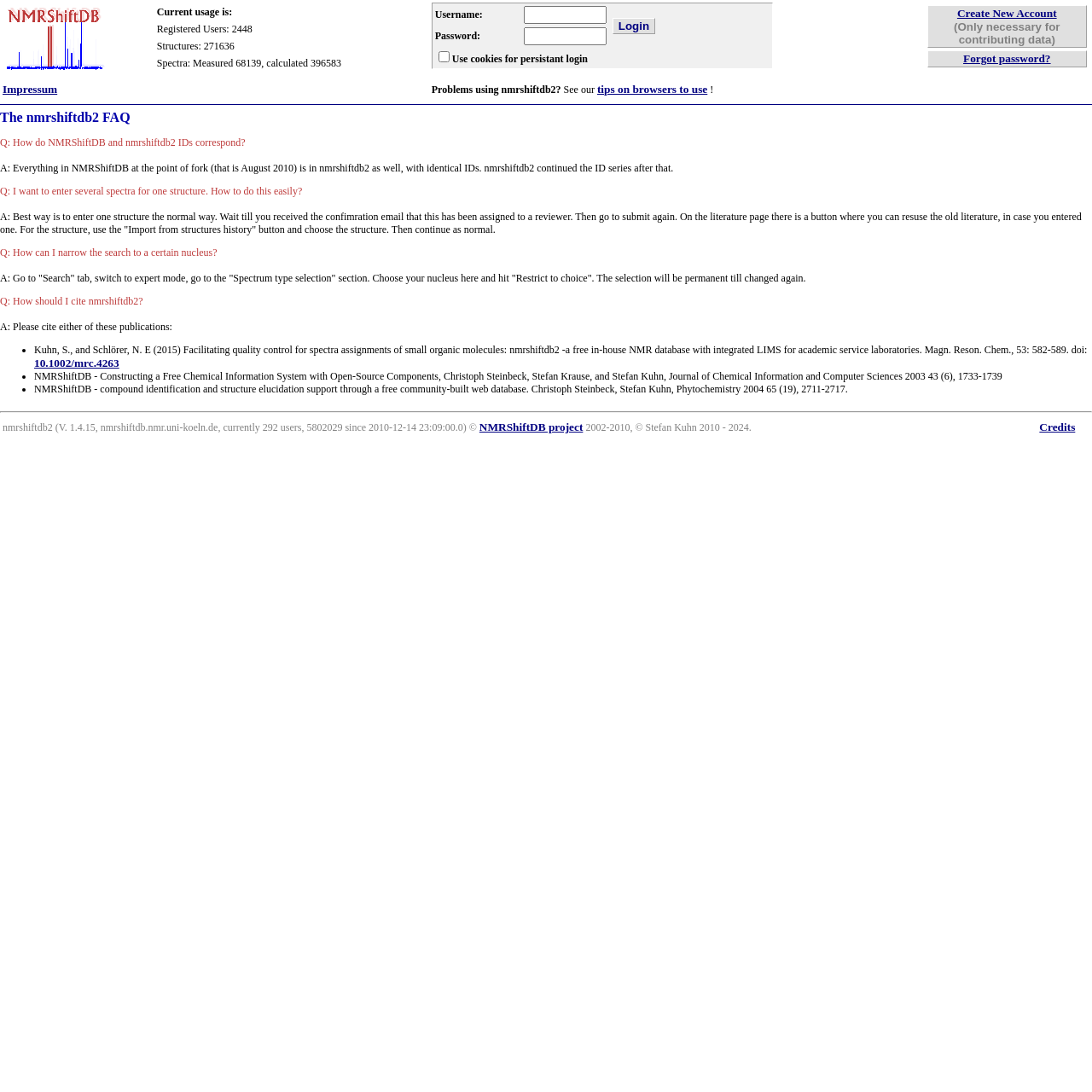Specify the bounding box coordinates of the region I need to click to perform the following instruction: "Click the 'Login' button". The coordinates must be four float numbers in the range of 0 to 1, i.e., [left, top, right, bottom].

[0.561, 0.016, 0.6, 0.031]